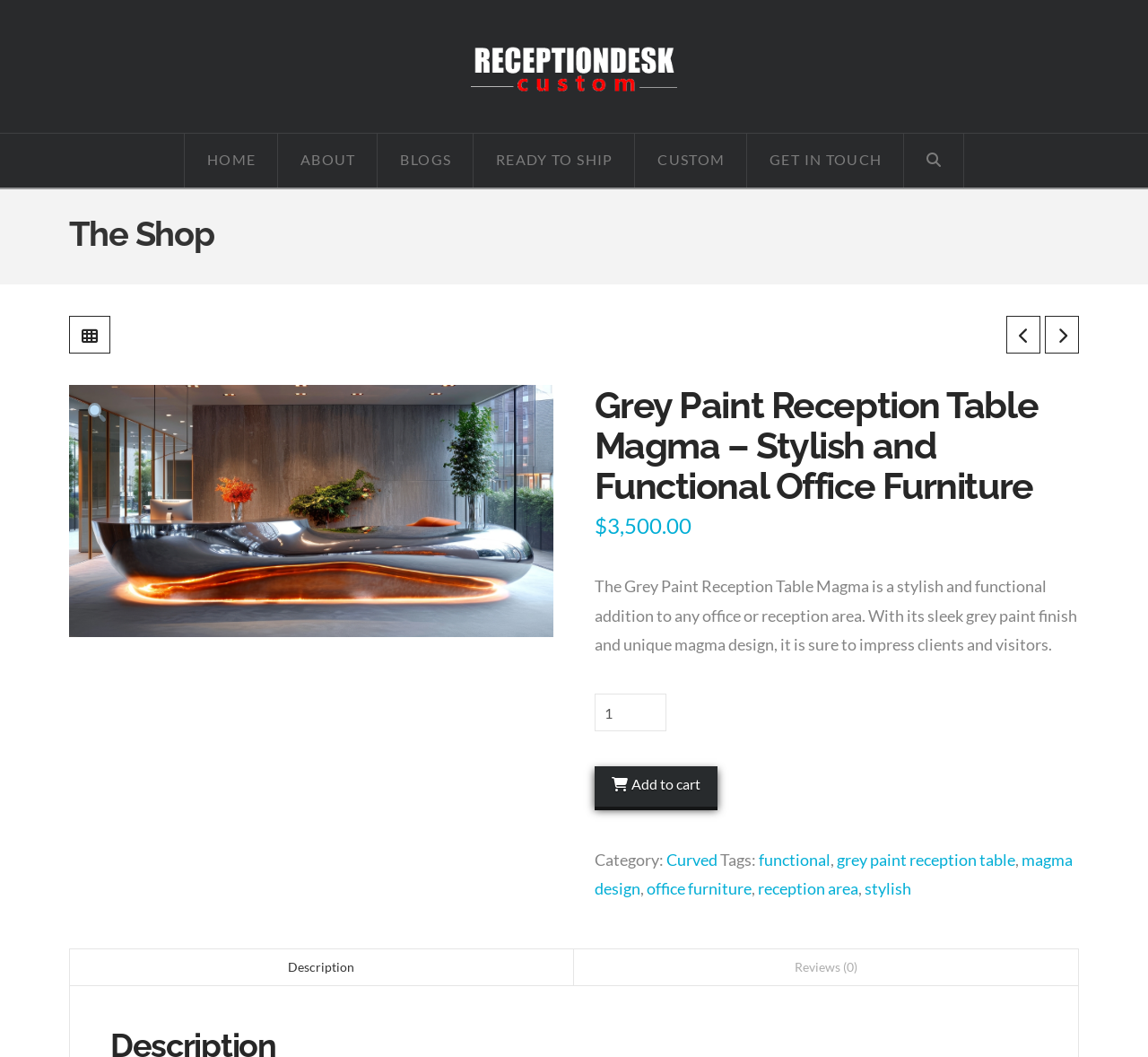Generate a comprehensive caption for the webpage you are viewing.

This webpage is about a product called the Grey Paint Reception Table Magma, which is a stylish and functional office furniture piece. At the top of the page, there is a navigation menu with links to "HOME", "ABOUT", "BLOGS", "READY TO SHIP", "CUSTOM", and "GET IN TOUCH". Below the navigation menu, there is a heading that reads "The Shop".

On the left side of the page, there are several links and icons, including a search icon, a shopping cart icon, and a link to "reception desk" with an accompanying image. On the right side of the page, there is a product image with a link to "Custom Reception Desk".

The main content of the page is focused on the product description. There is a heading that reads "Grey Paint Reception Table Magma – Stylish and Functional Office Furniture", followed by a price of $3,500.00. Below the price, there is a detailed product description that highlights the product's features, including its sleek grey paint finish and unique magma design.

Underneath the product description, there is a section to select the product quantity, with a spin button to adjust the quantity. There is also an "Add to cart" button. Further down, there are links to related categories and tags, including "Curved", "functional", "grey paint reception table", "magma design", "office furniture", "reception area", and "stylish".

At the bottom of the page, there is a tab list with two tabs: "Description" and "Reviews (0)". The "Description" tab is currently selected, and it controls a panel that displays the product description.